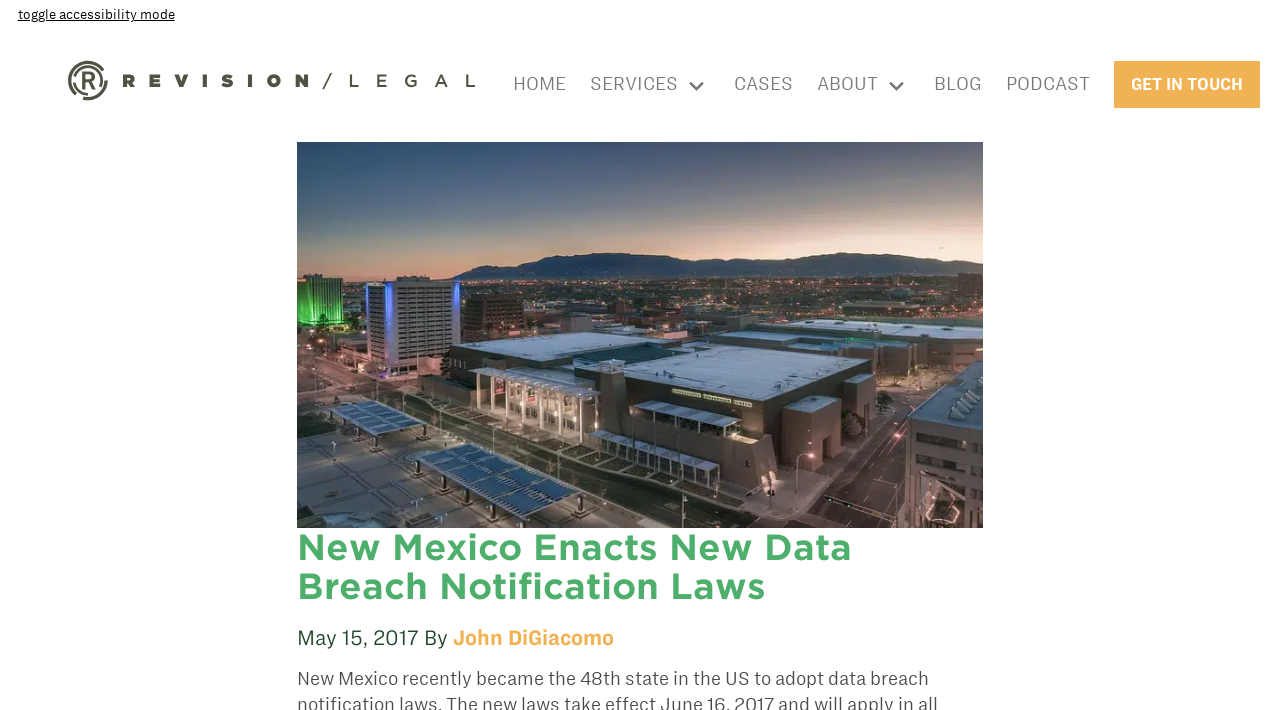Identify the main heading of the webpage and provide its text content.

New Mexico Enacts New Data Breach Notification Laws